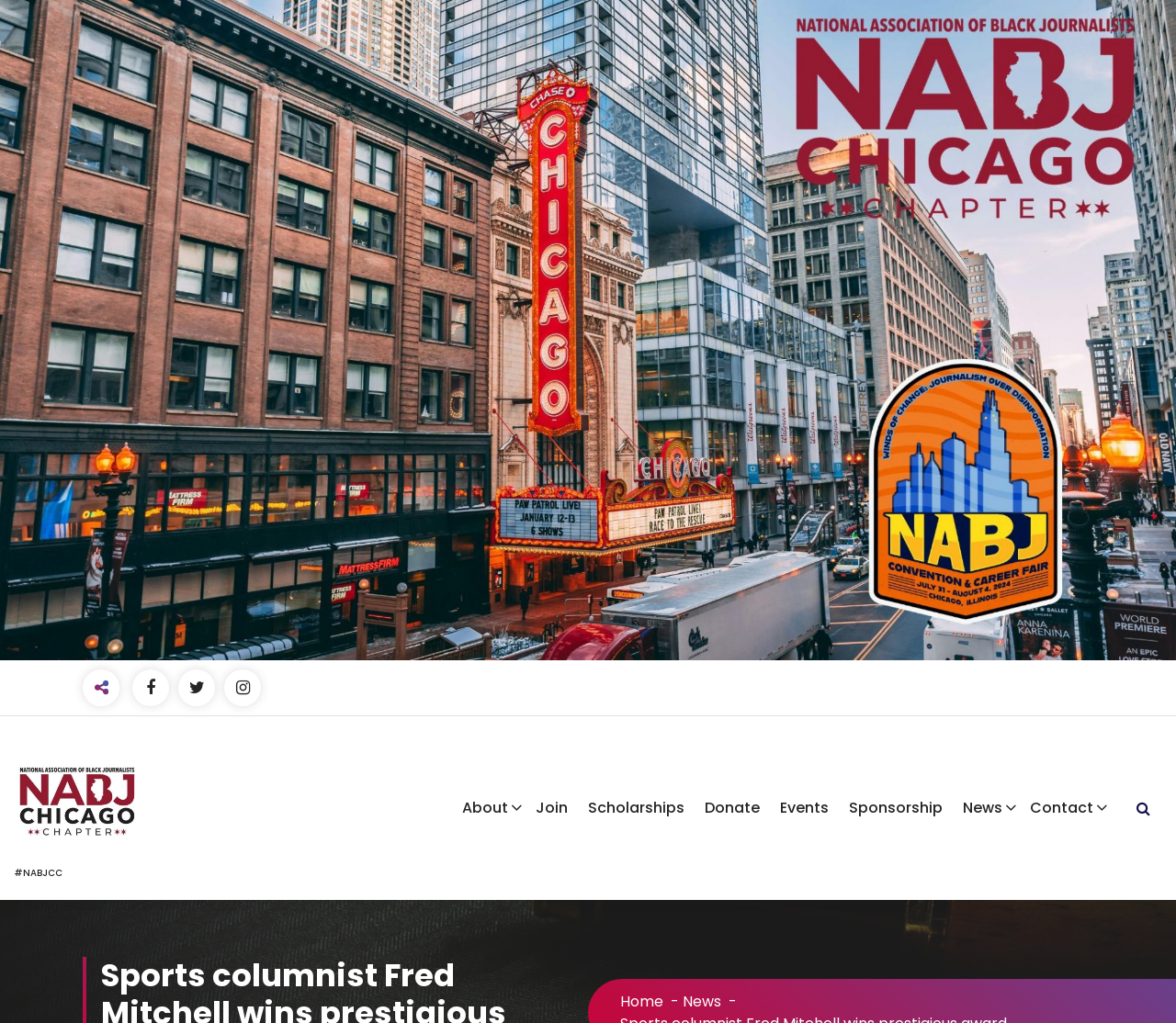Locate the bounding box coordinates of the element that needs to be clicked to carry out the instruction: "Go to the About page". The coordinates should be given as four float numbers ranging from 0 to 1, i.e., [left, top, right, bottom].

None